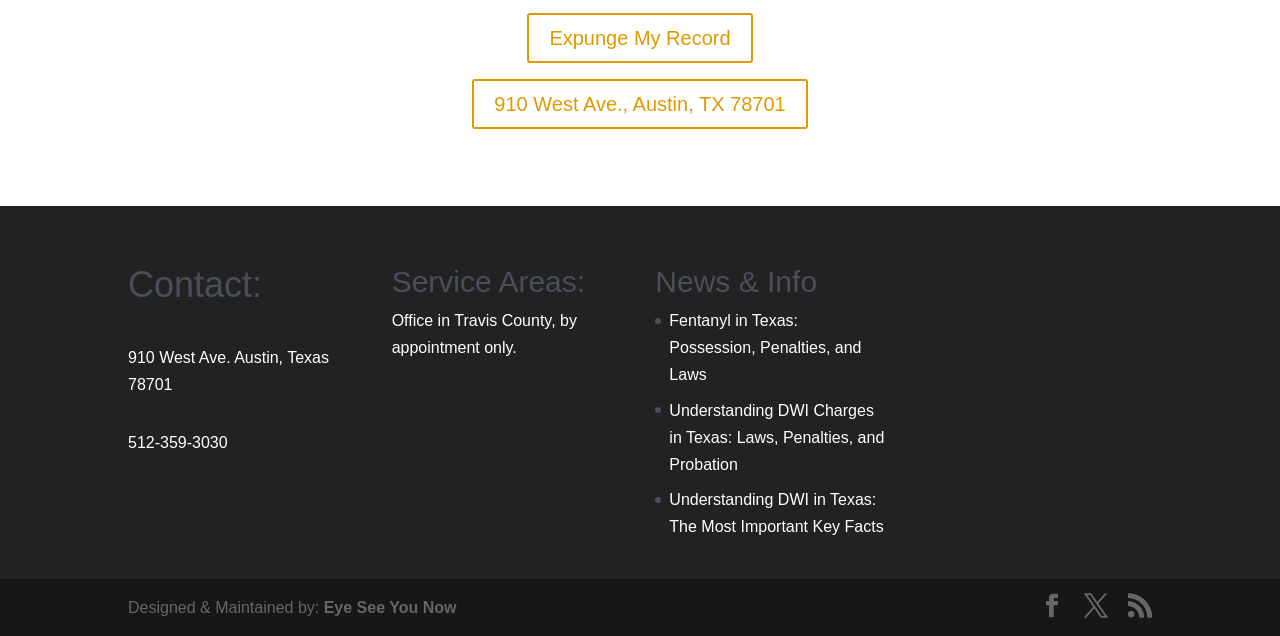Indicate the bounding box coordinates of the clickable region to achieve the following instruction: "View the office location on the map."

[0.718, 0.42, 0.9, 0.581]